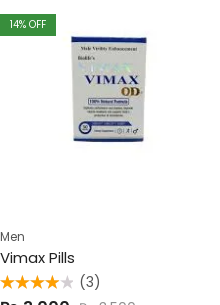What is the target audience for this product?
Based on the screenshot, provide a one-word or short-phrase response.

Men